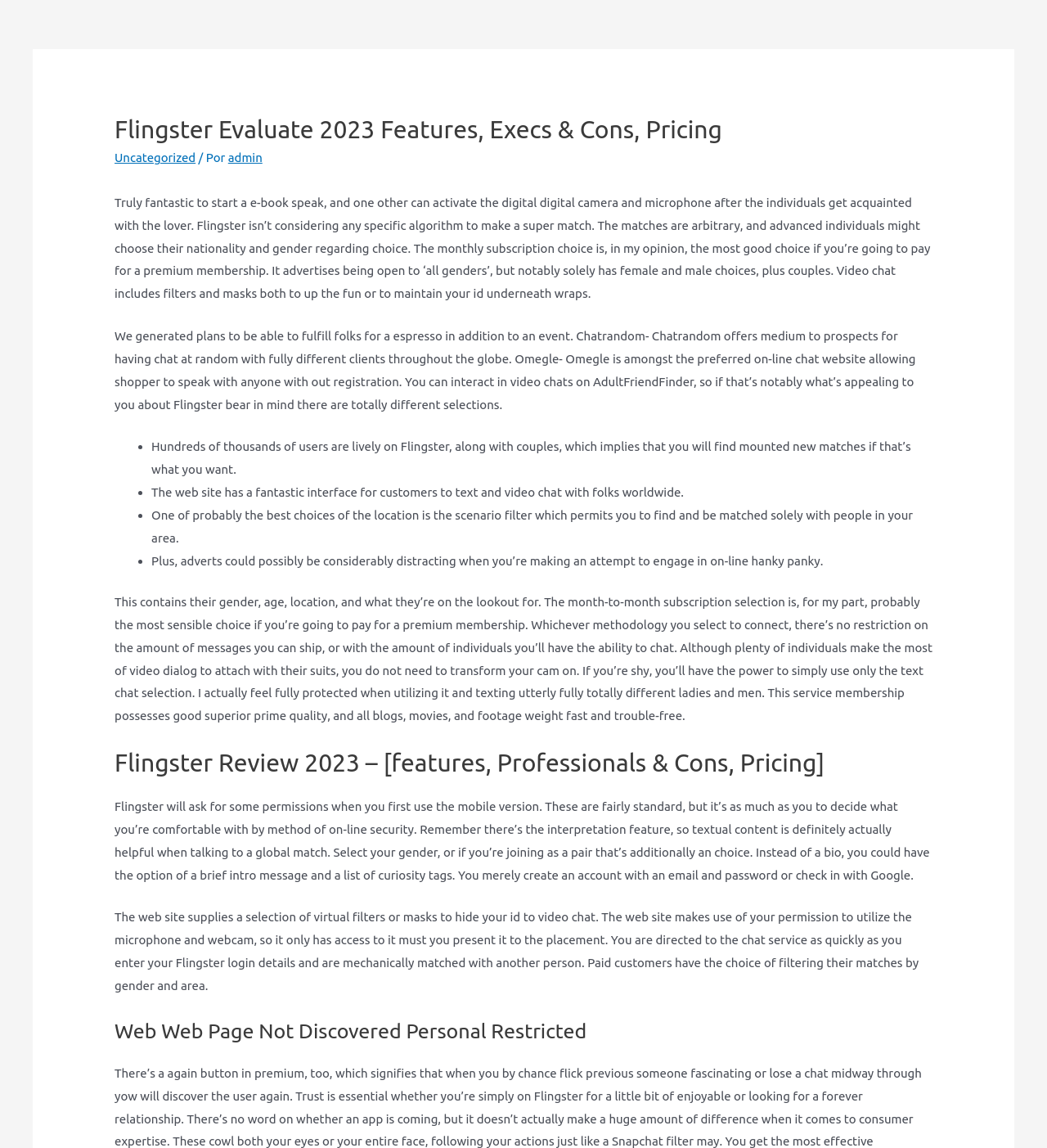Explain the webpage's layout and main content in detail.

This webpage is a review of Flingster, a dating platform, with a focus on its features, pros, and cons, as well as pricing. At the top, there is a header section with a title "Flingster Evaluate 2023 Features, Execs & Cons, Pricing" and a link to "Uncategorized" with a description "Por" and another link to "admin". 

Below the header, there is a block of text that provides an overview of Flingster, mentioning its random matching system, video chat features, and subscription options. 

Following this, there are several paragraphs of text that discuss Flingster's features, such as its ability to connect users with people from around the world, its interface for text and video chat, and its location filter. These paragraphs are separated by bullet points, with each point highlighting a specific feature or benefit of the platform.

Further down, there is another heading "Flingster Review 2023 – [features, Professionals & Cons, Pricing]" followed by more text that discusses the platform's security features, such as its request for permissions when using the mobile version, and its interpretation feature for text chat. 

The webpage also mentions the process of creating an account, including the option to sign in with Google, and the ability to add a brief intro message and interest tags. Additionally, it discusses the website's use of virtual filters or masks to hide one's identity during video chat, and the option for paid users to filter their matches by gender and area.

At the very bottom, there is a heading "Web Web Page Not Discovered Personal Restricted", which appears to be a separate section or error message.